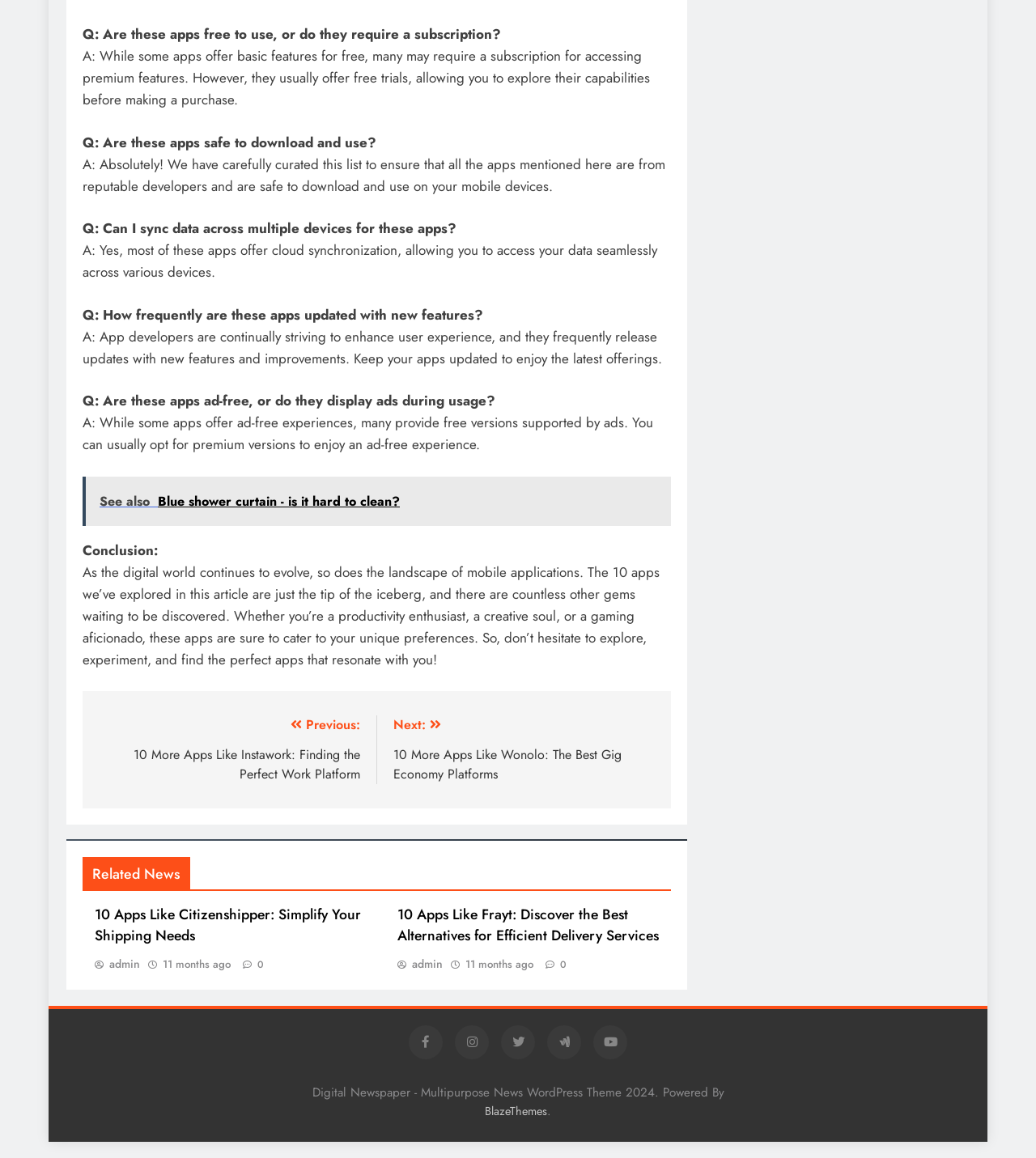Can you look at the image and give a comprehensive answer to the question:
Are all the apps mentioned on this webpage ad-free?

According to the webpage, while some apps offer ad-free experiences, many provide free versions supported by ads. This suggests that not all the apps mentioned on the webpage are ad-free, and users may need to opt for premium versions to enjoy an ad-free experience.